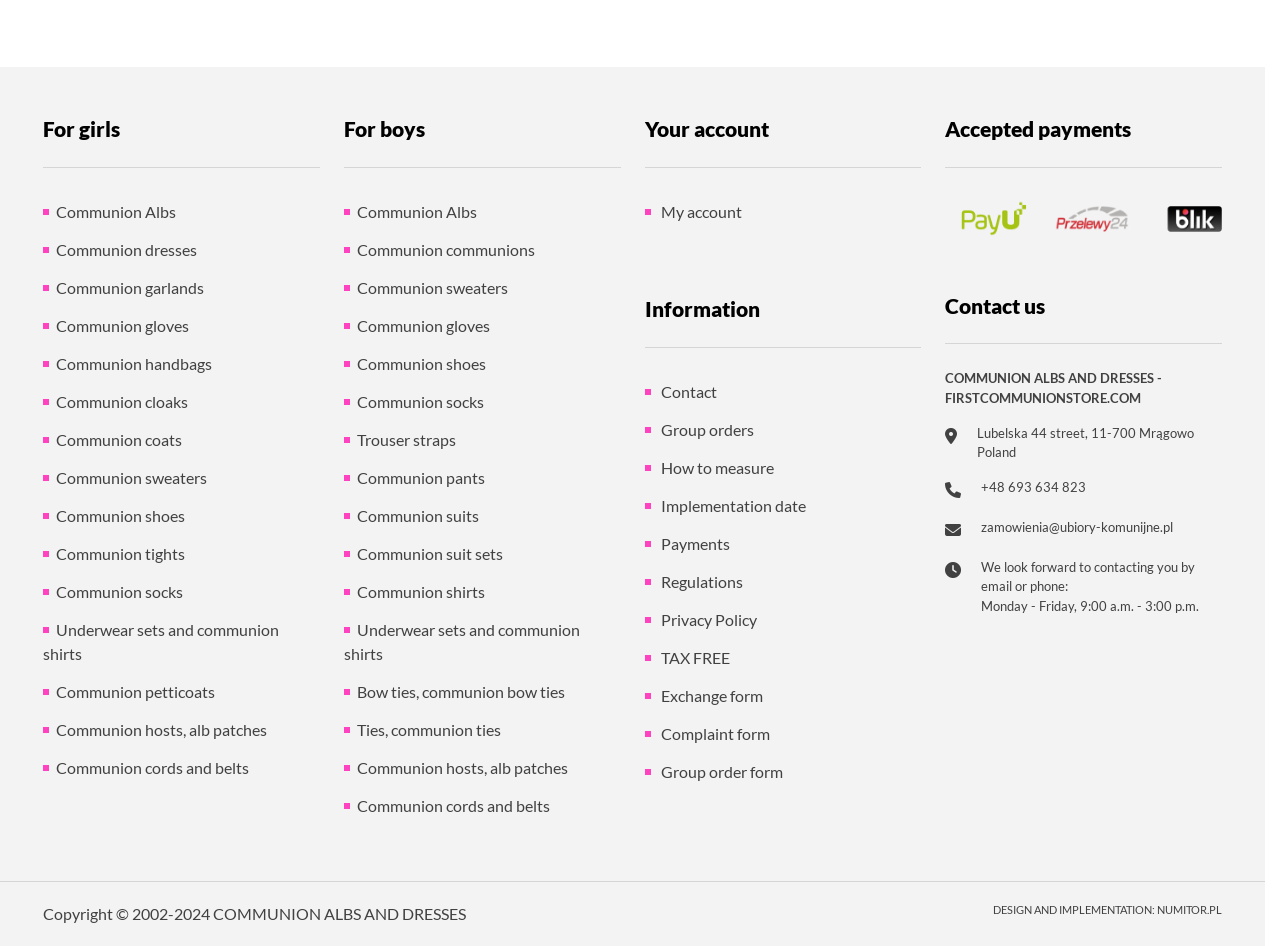What is the accepted payment method?
Please give a detailed answer to the question using the information shown in the image.

The 'Accepted payments' section displays an image of the PayU payment method, indicating that it is an accepted payment method for the store.